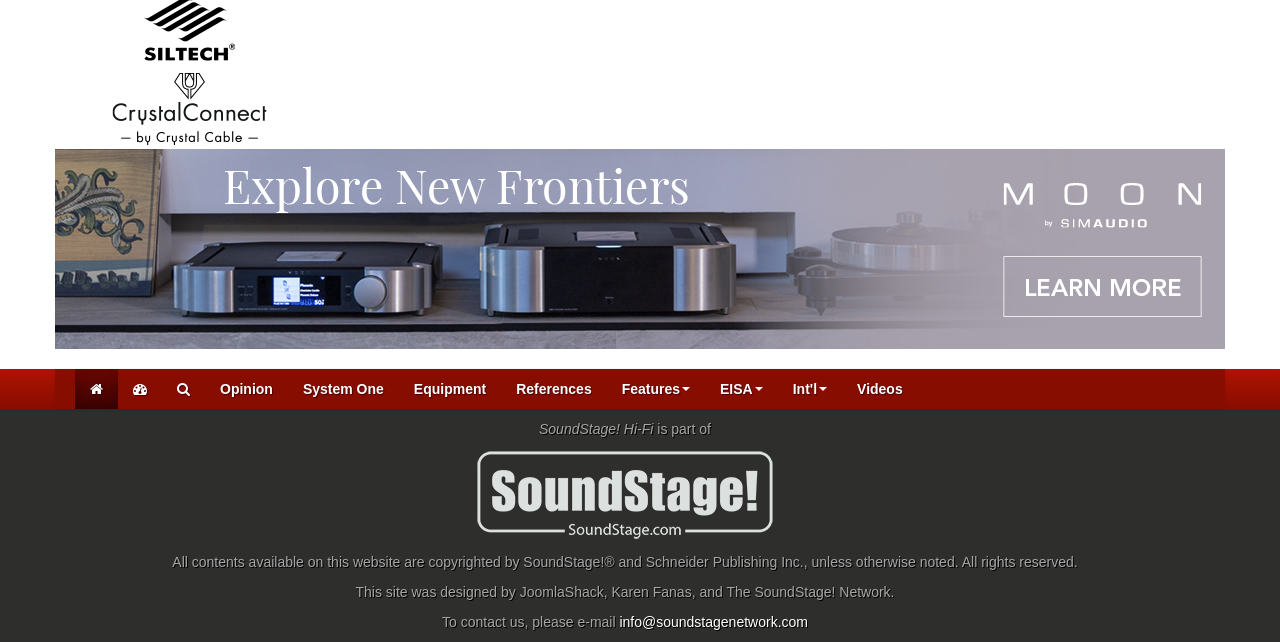Please identify the bounding box coordinates of the element's region that I should click in order to complete the following instruction: "Go to the Opinion page". The bounding box coordinates consist of four float numbers between 0 and 1, i.e., [left, top, right, bottom].

[0.16, 0.574, 0.225, 0.637]